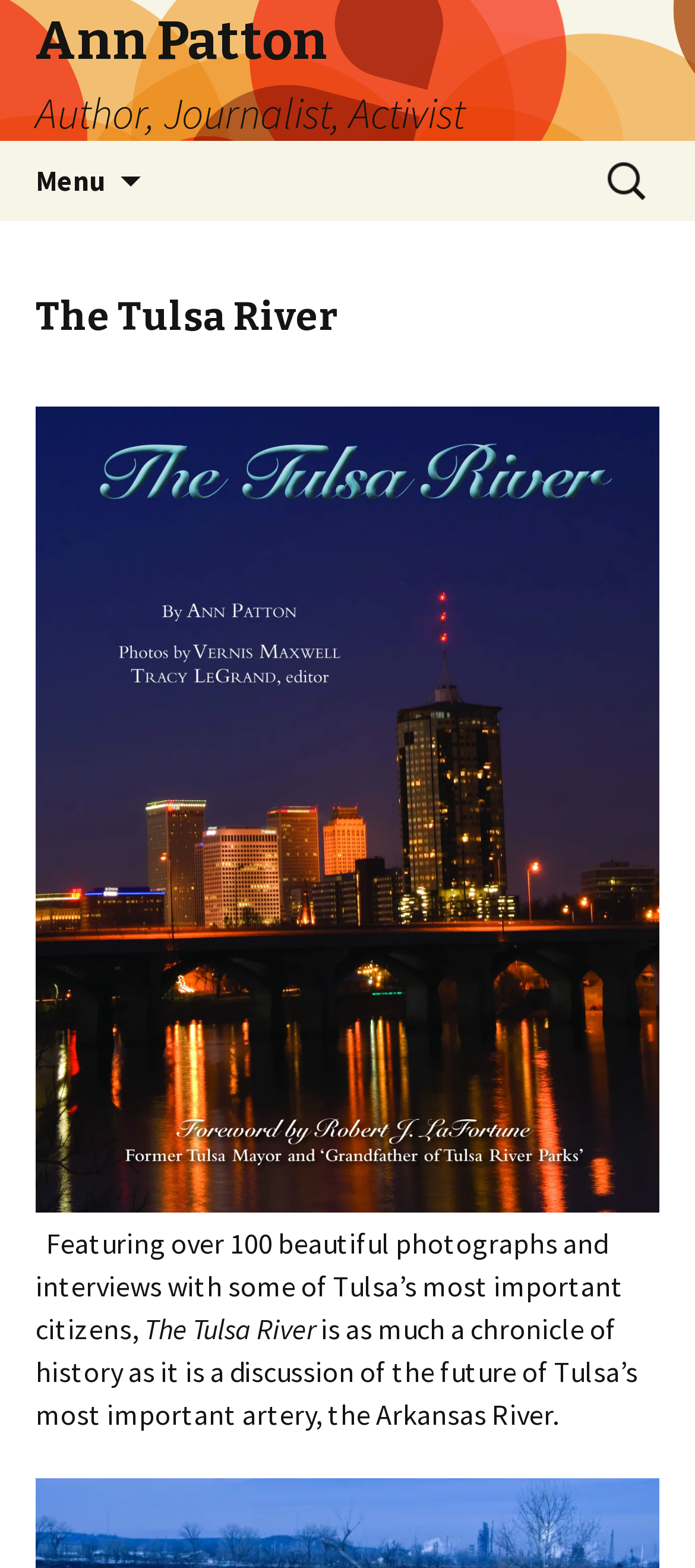Use the details in the image to answer the question thoroughly: 
What is the name of the river discussed in the book?

The answer can be found by reading the text on the webpage, which mentions 'the future of Tulsa’s most important artery, the Arkansas River'. This indicates that the book is about the Arkansas River.